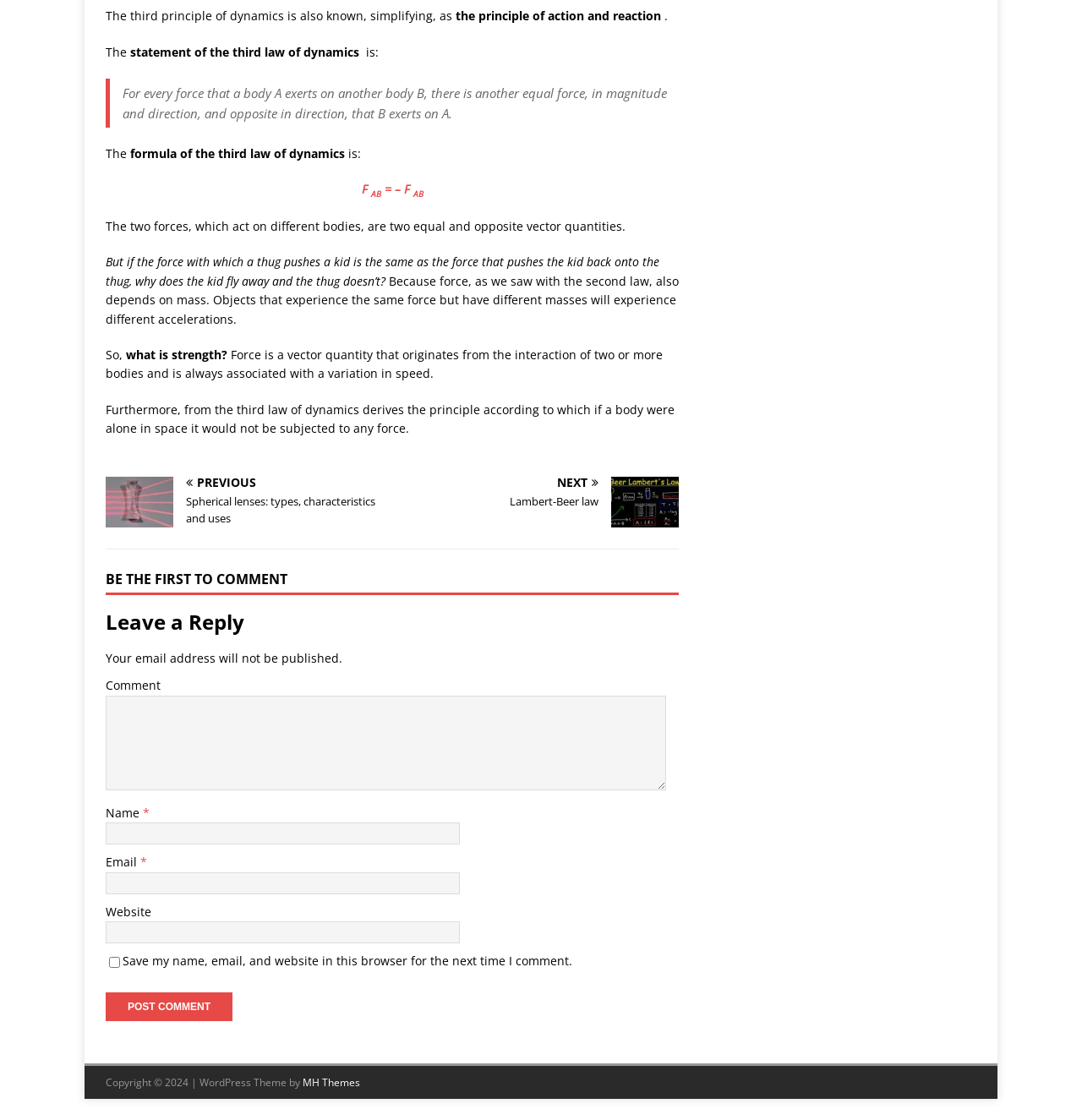Determine the bounding box coordinates for the UI element matching this description: "parent_node: Website name="url"".

[0.098, 0.823, 0.425, 0.842]